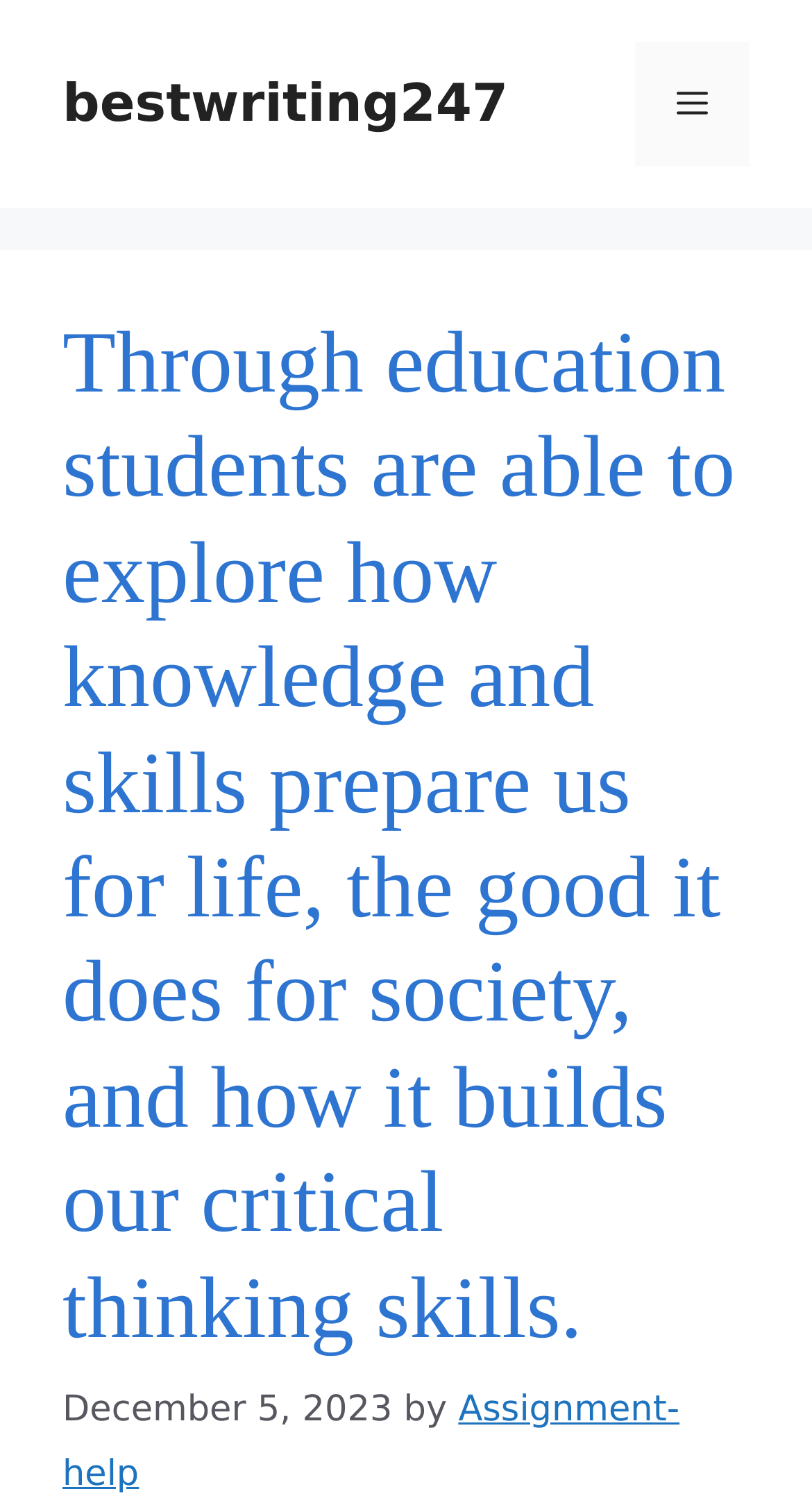What is the main topic of the content?
Please answer using one word or phrase, based on the screenshot.

Education